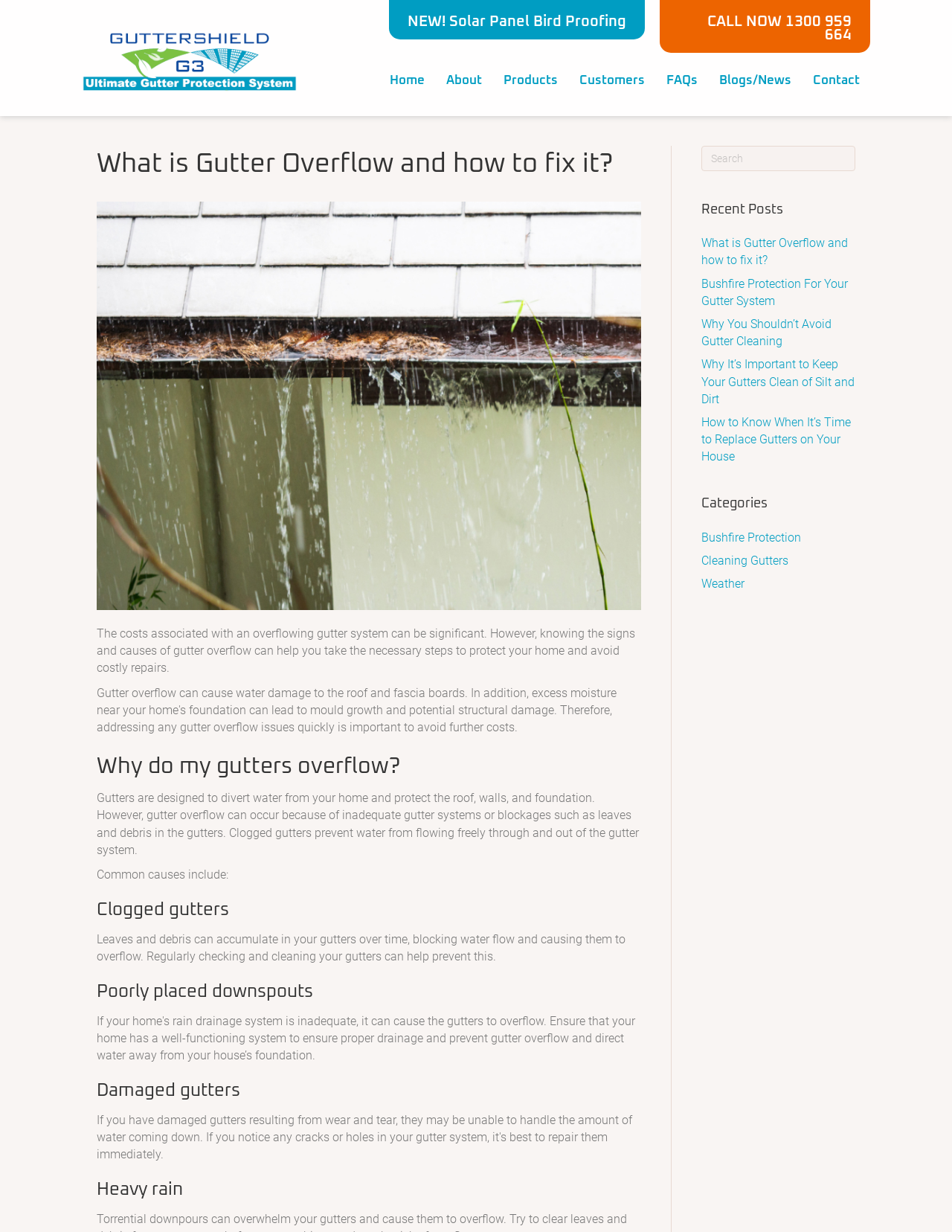Give the bounding box coordinates for the element described by: "aria-label="Search" name="s" placeholder="Search"".

[0.736, 0.118, 0.898, 0.139]